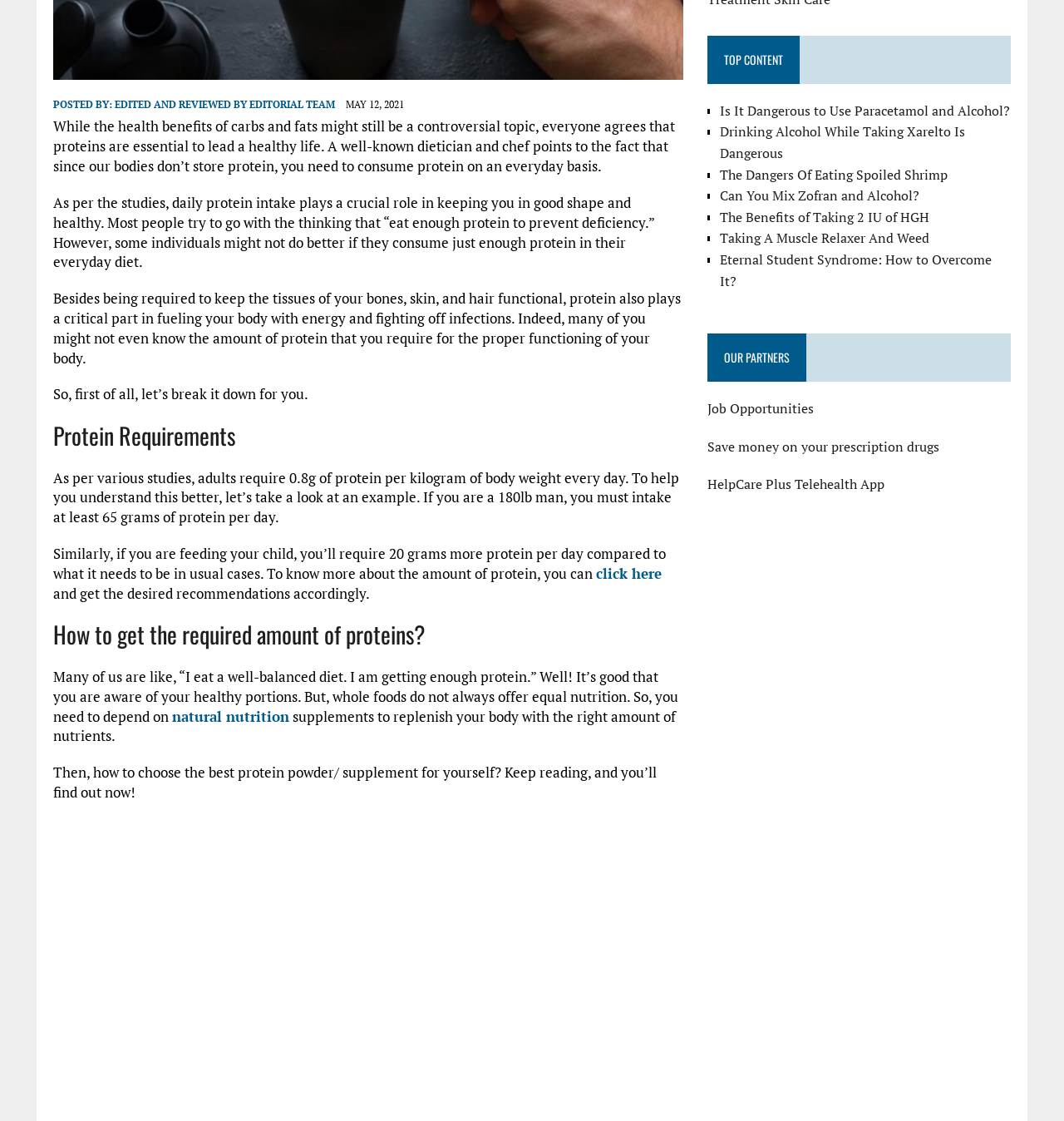Please find the bounding box coordinates in the format (top-left x, top-left y, bottom-right x, bottom-right y) for the given element description. Ensure the coordinates are floating point numbers between 0 and 1. Description: click here

[0.56, 0.503, 0.622, 0.52]